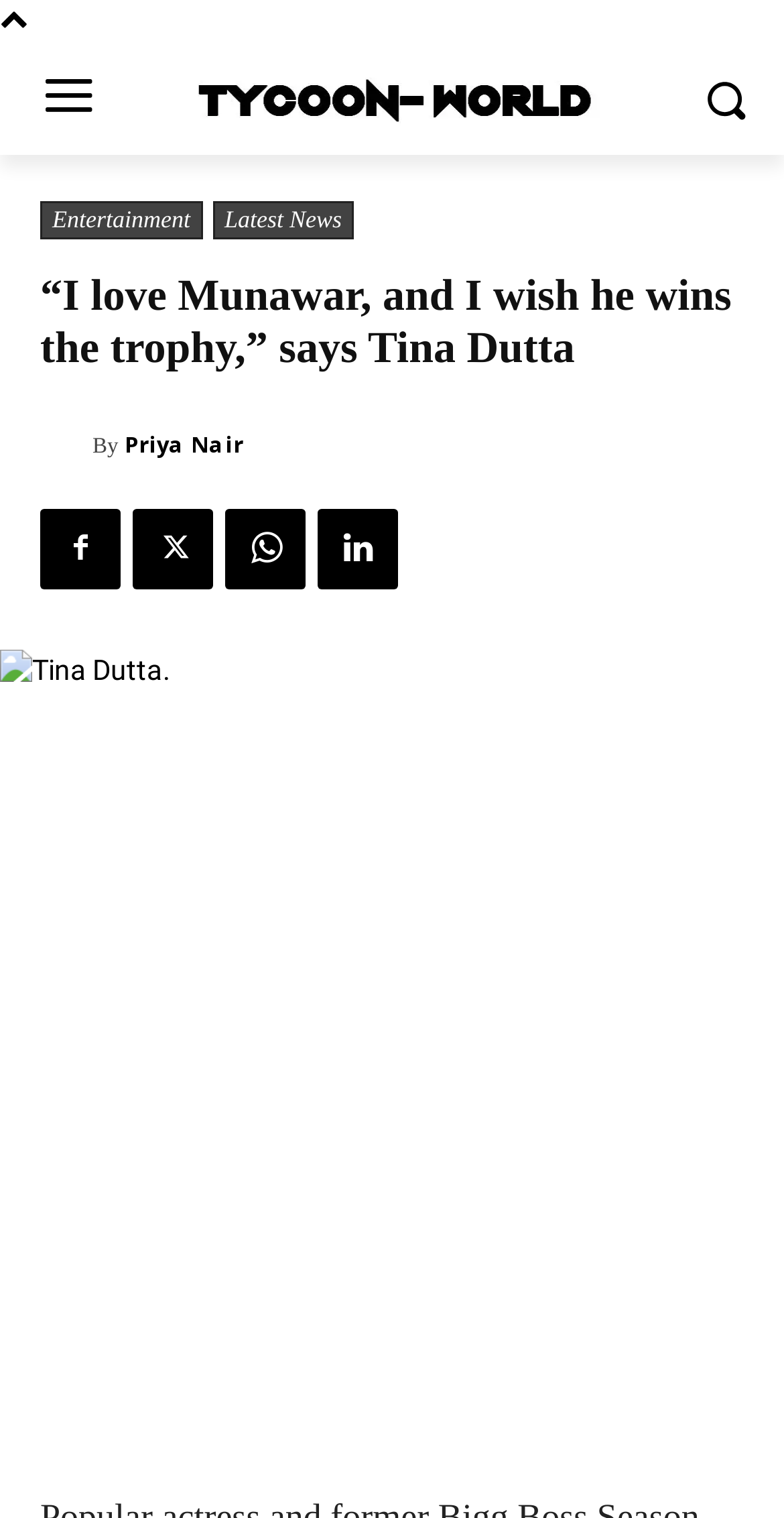Please identify the coordinates of the bounding box for the clickable region that will accomplish this instruction: "Read the article by Priya Nair".

[0.051, 0.28, 0.118, 0.306]